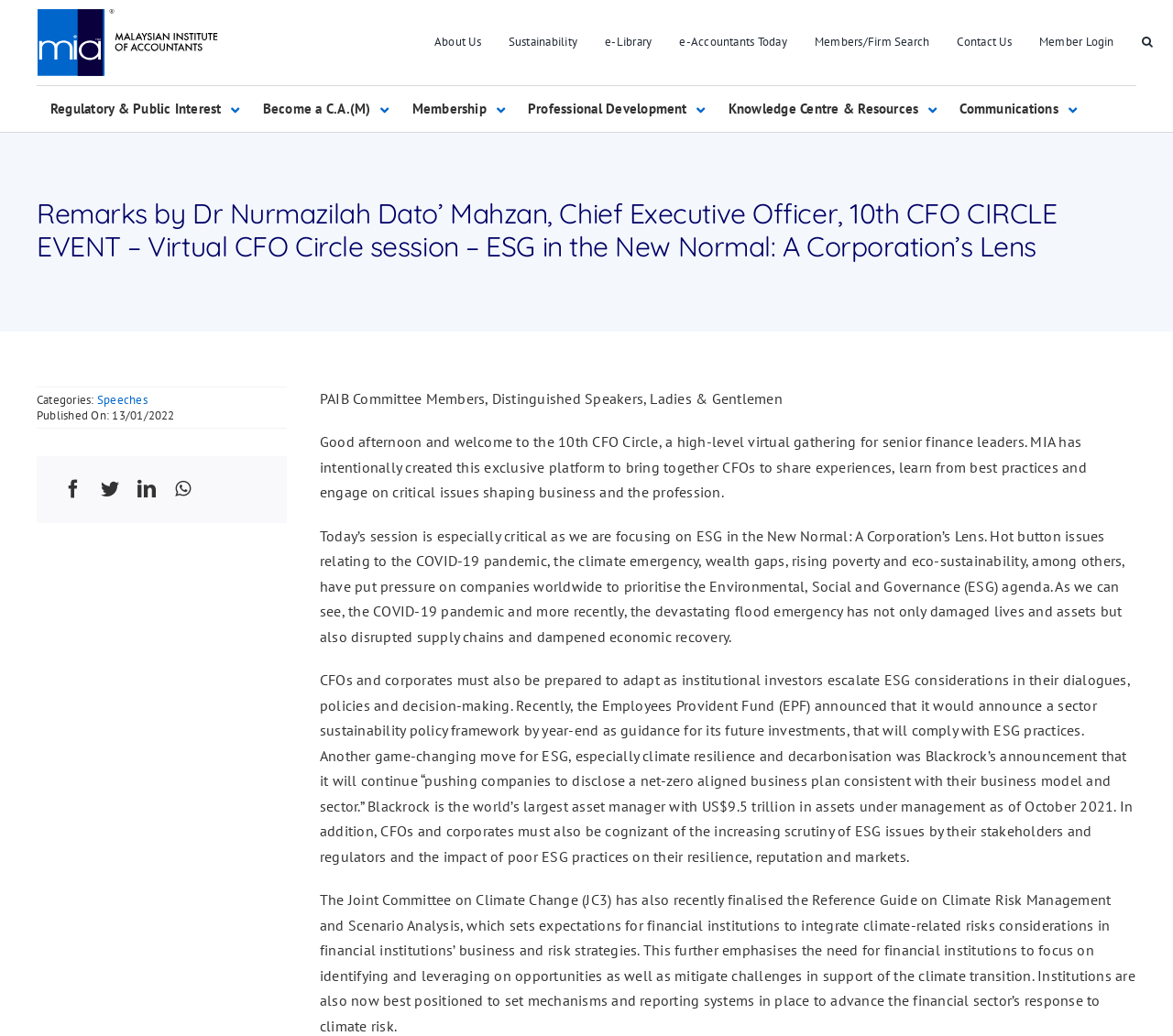From the webpage screenshot, predict the bounding box coordinates (top-left x, top-left y, bottom-right x, bottom-right y) for the UI element described here: alt="Malaysian Institute of Accountants Logo"

[0.031, 0.007, 0.191, 0.025]